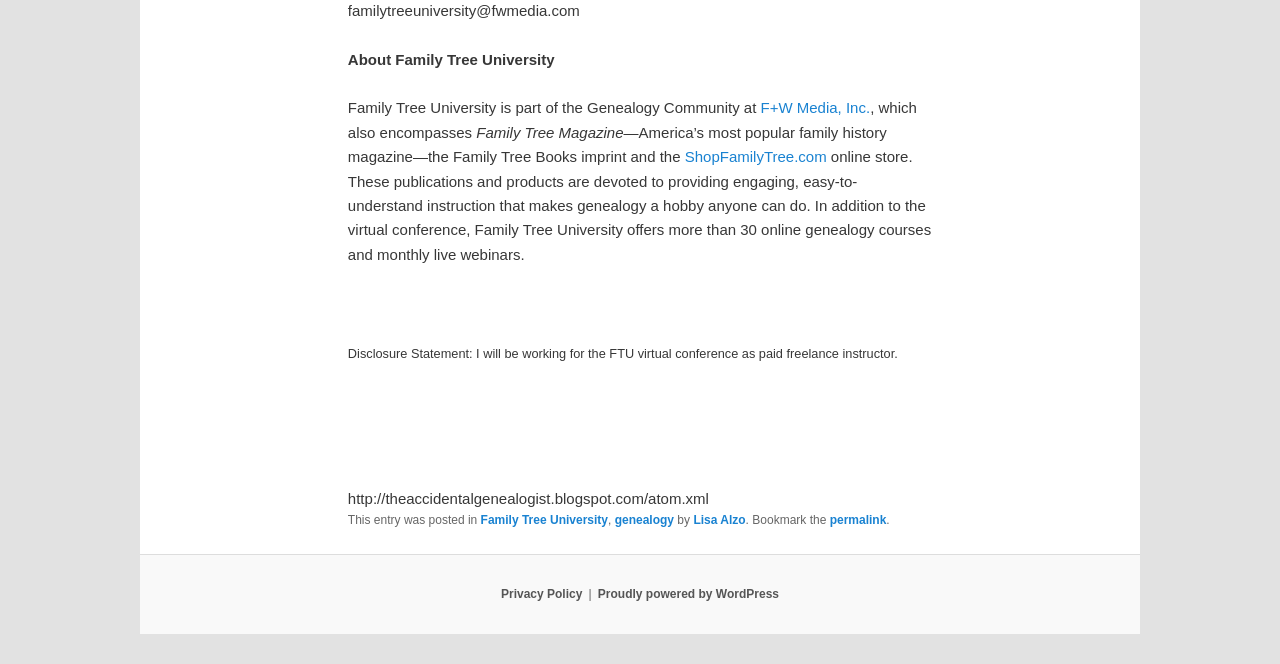Identify the bounding box for the given UI element using the description provided. Coordinates should be in the format (top-left x, top-left y, bottom-right x, bottom-right y) and must be between 0 and 1. Here is the description: Proudly powered by WordPress

[0.467, 0.884, 0.609, 0.905]